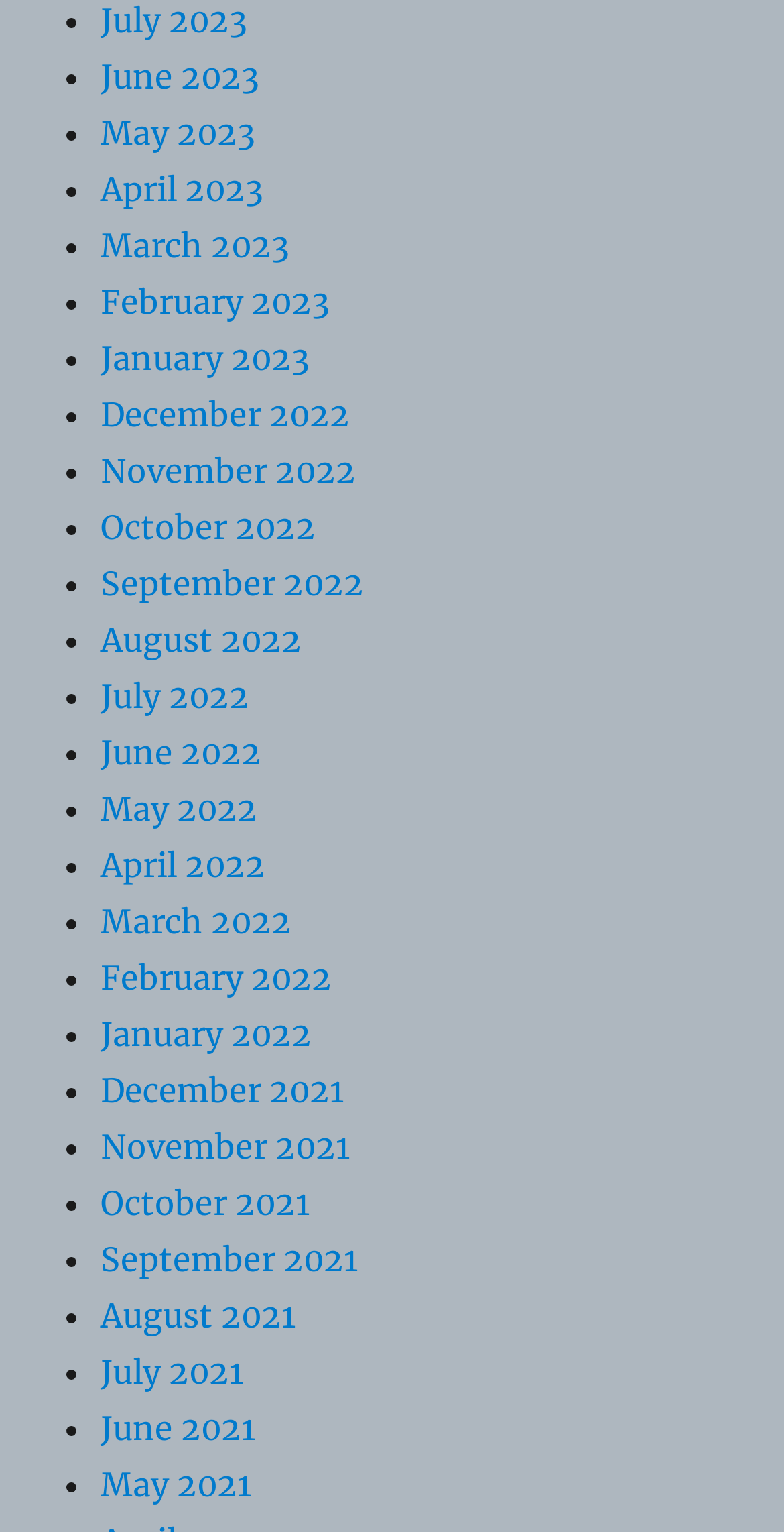Determine the coordinates of the bounding box that should be clicked to complete the instruction: "View June 2022". The coordinates should be represented by four float numbers between 0 and 1: [left, top, right, bottom].

[0.128, 0.478, 0.333, 0.505]